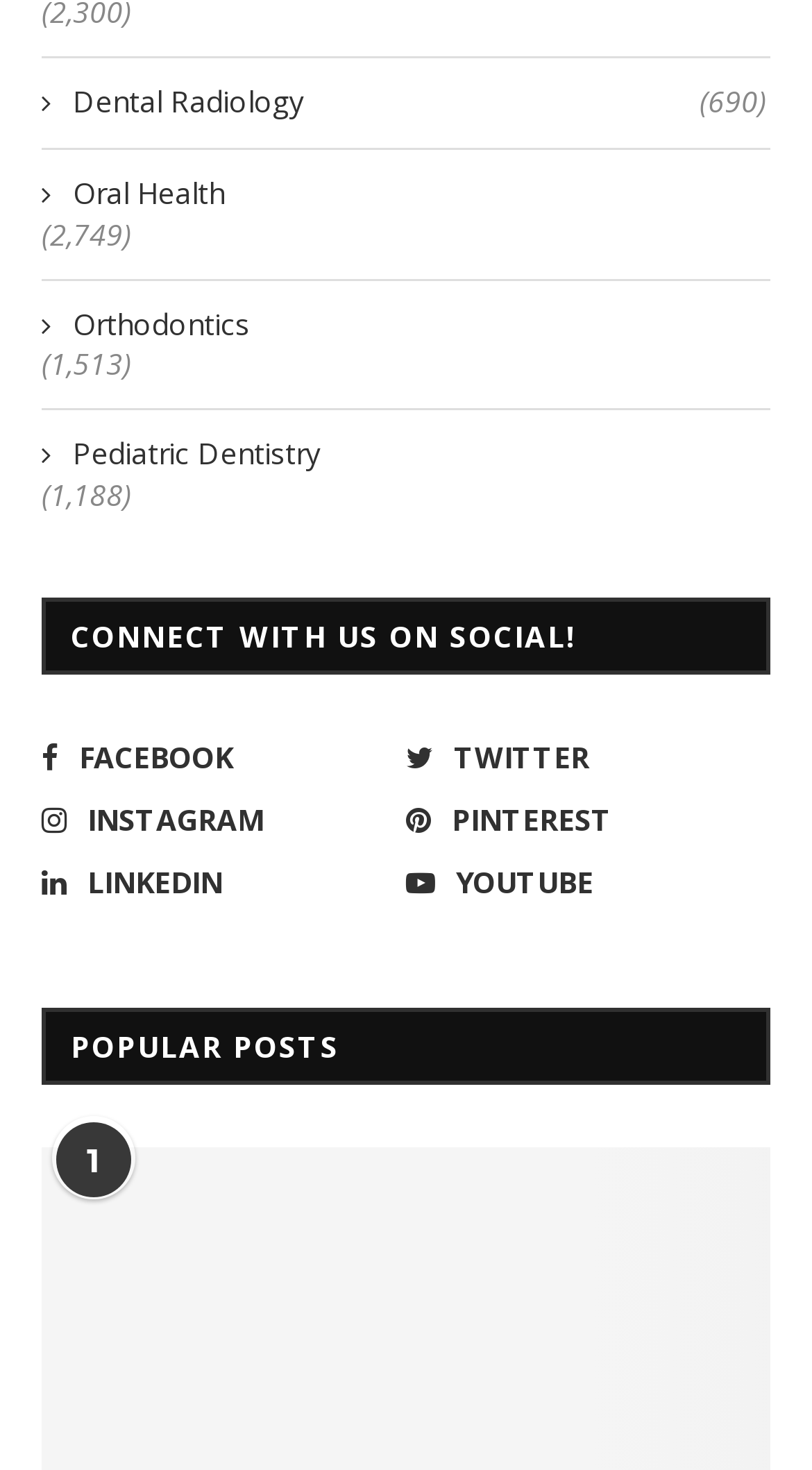What is the section title above the social media links?
From the image, respond using a single word or phrase.

CONNECT WITH US ON SOCIAL!